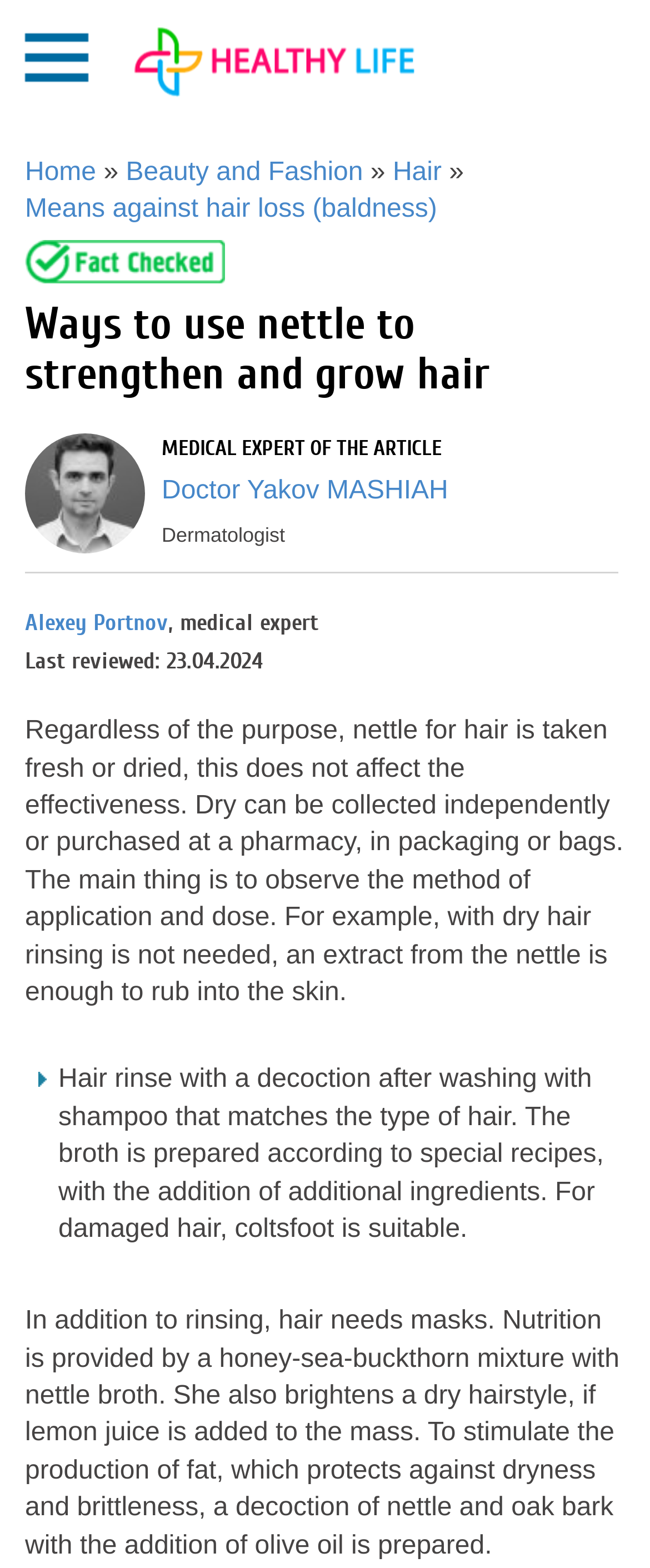Give a detailed account of the webpage's layout and content.

The webpage is about the benefits of using nettle for hair care. At the top, there is a title "Nettle for hair: decoctions, oil, shampoos, masks, balms" which is also the main heading of the page. Below the title, there are several links to navigate to other sections of the website, including "Home", "Beauty and Fashion", "Hair", and "Means against hair loss (baldness)". These links are positioned horizontally across the top of the page.

To the right of the navigation links, there is an image with the text "Home" and another image with the text "Fact-checked". Below these elements, there is a heading "Ways to use nettle to strengthen and grow hair" which is followed by a table layout that takes up most of the page.

Within the table, there is a section titled "MEDICAL EXPERT OF THE ARTICLE" which features a link to the medical expert's profile, the expert's name "Doctor Yakov MASHIAH", and their title "Dermatologist". Below this section, there is a link to another author "Alexey Portnov" with a description "medical expert". The page also displays the last reviewed date "23.04.2024" at the very bottom.

Overall, the webpage appears to be an informative article about using nettle for hair care, with a clear structure and navigation.